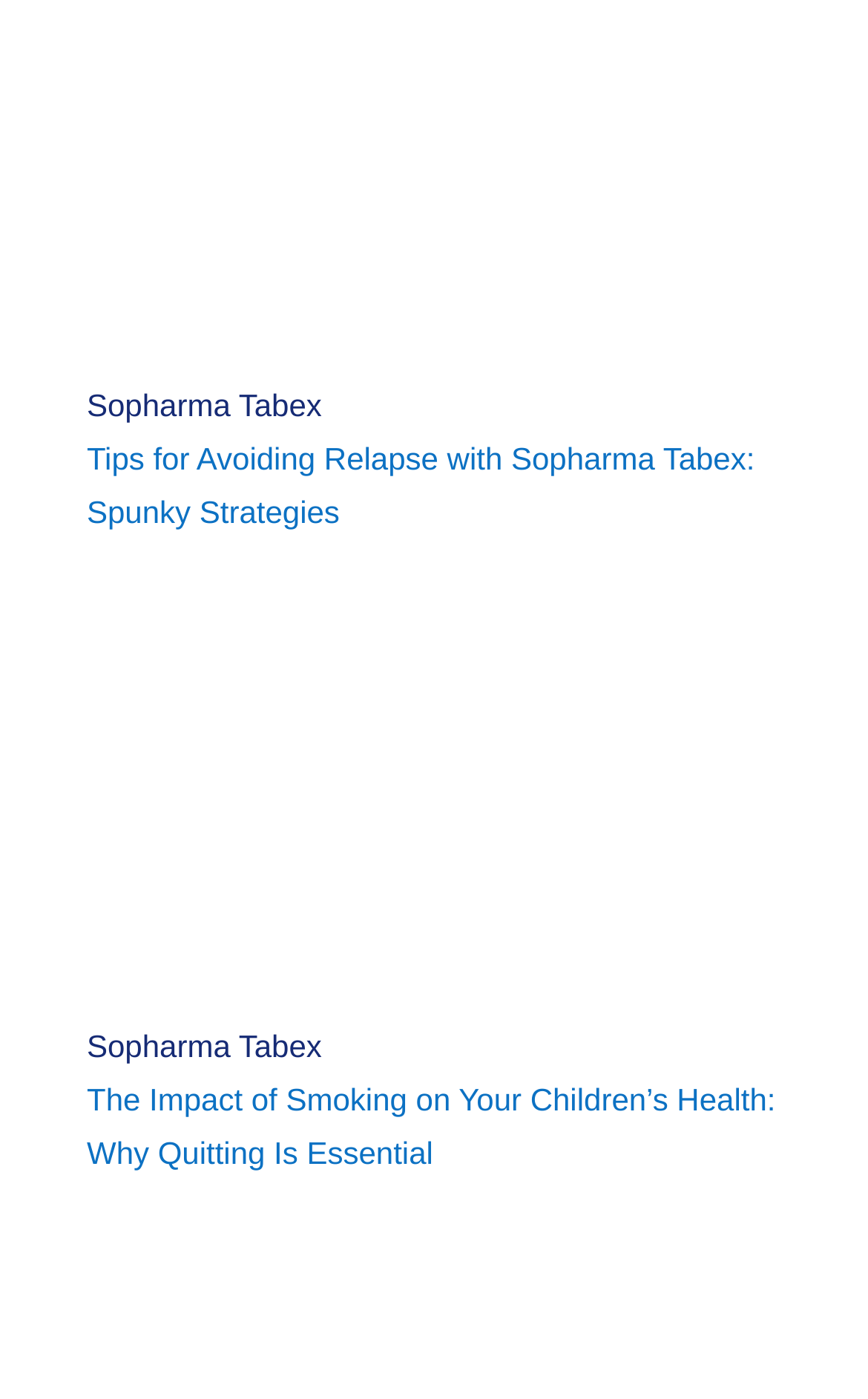How many headings are there in the article?
Based on the screenshot, provide your answer in one word or phrase.

2